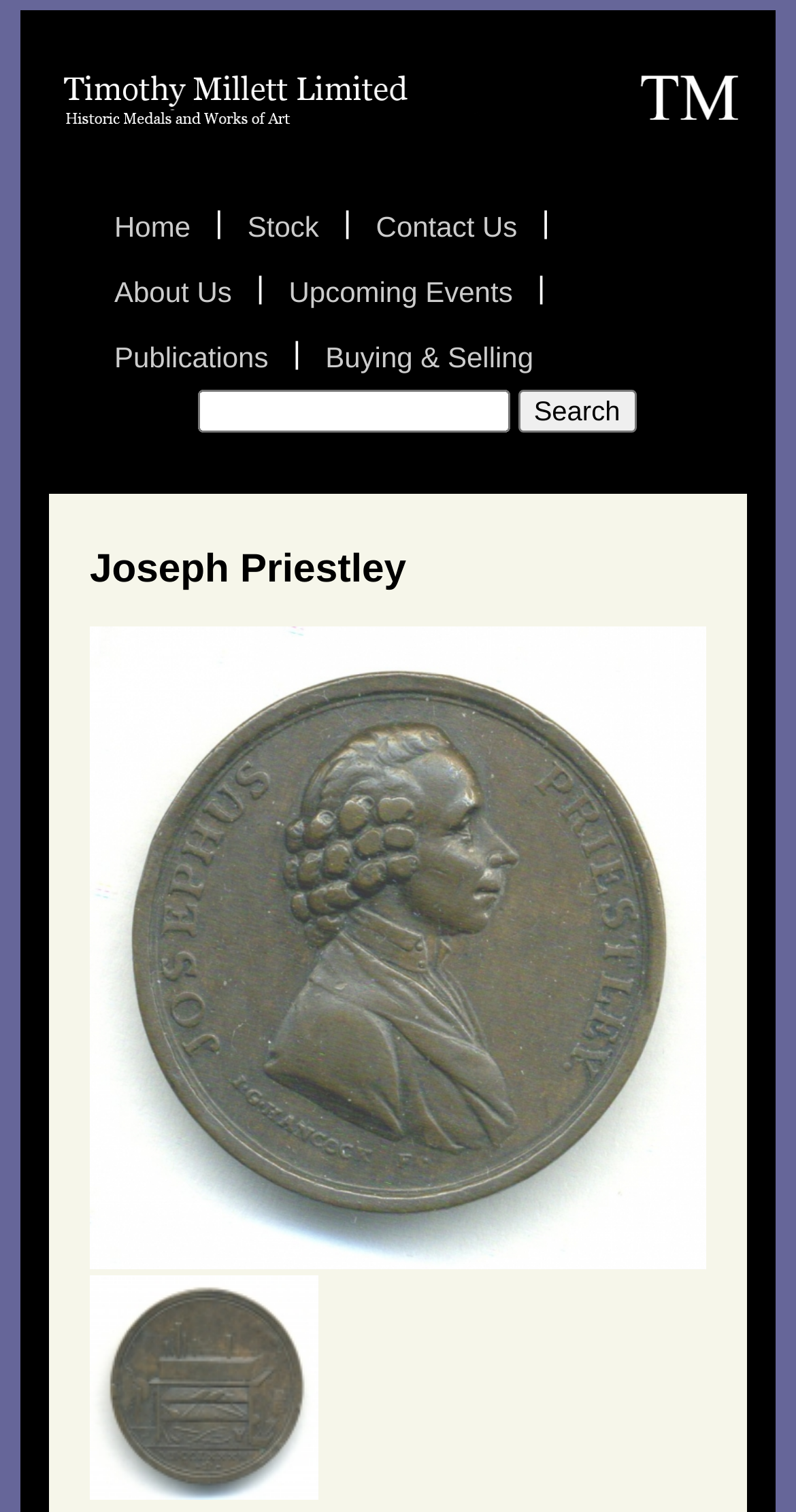Pinpoint the bounding box coordinates of the clickable area needed to execute the instruction: "search for something". The coordinates should be specified as four float numbers between 0 and 1, i.e., [left, top, right, bottom].

[0.65, 0.258, 0.799, 0.286]